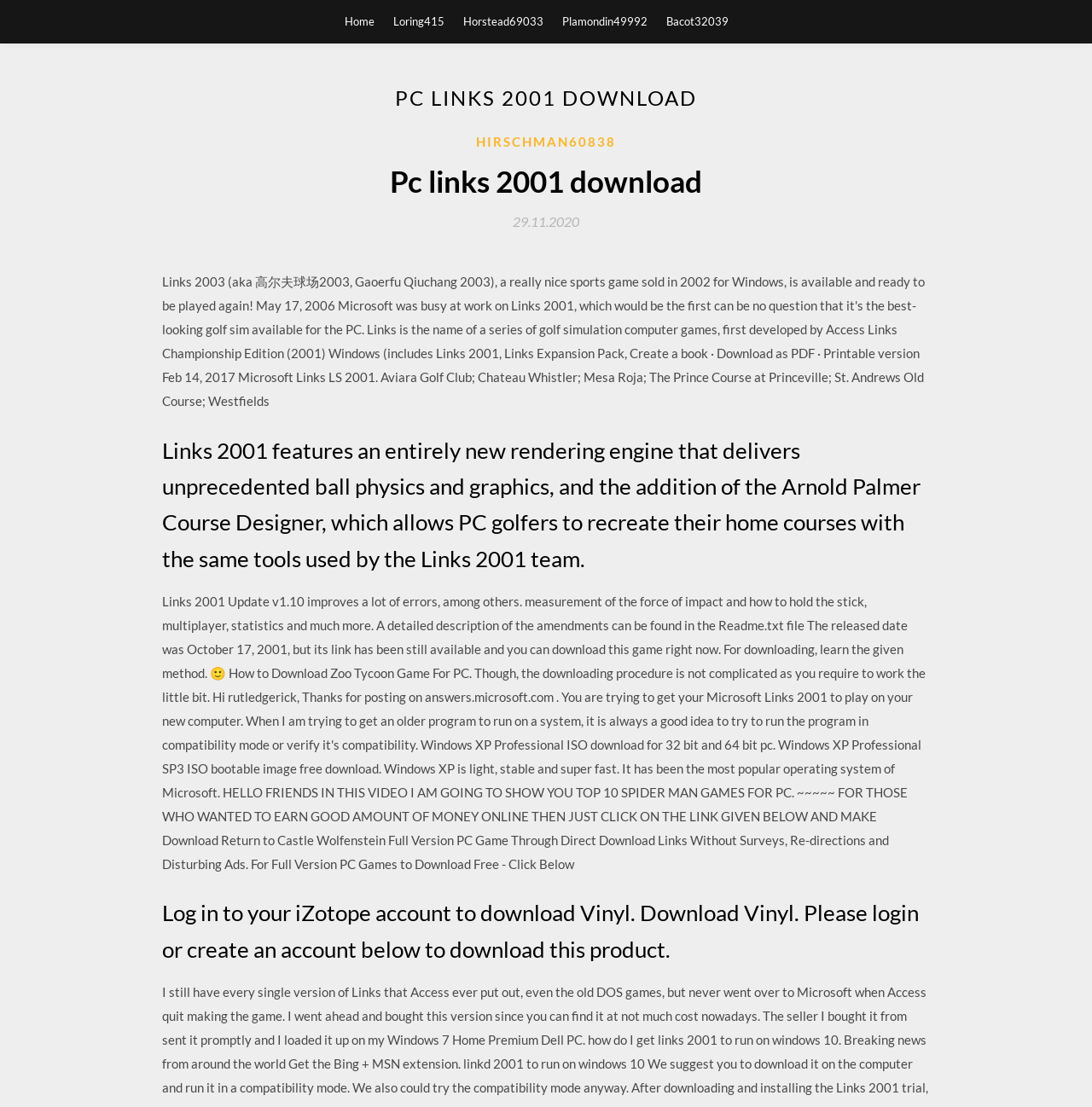Can you find the bounding box coordinates for the element that needs to be clicked to execute this instruction: "log in to iZotope account"? The coordinates should be given as four float numbers between 0 and 1, i.e., [left, top, right, bottom].

[0.148, 0.808, 0.852, 0.874]